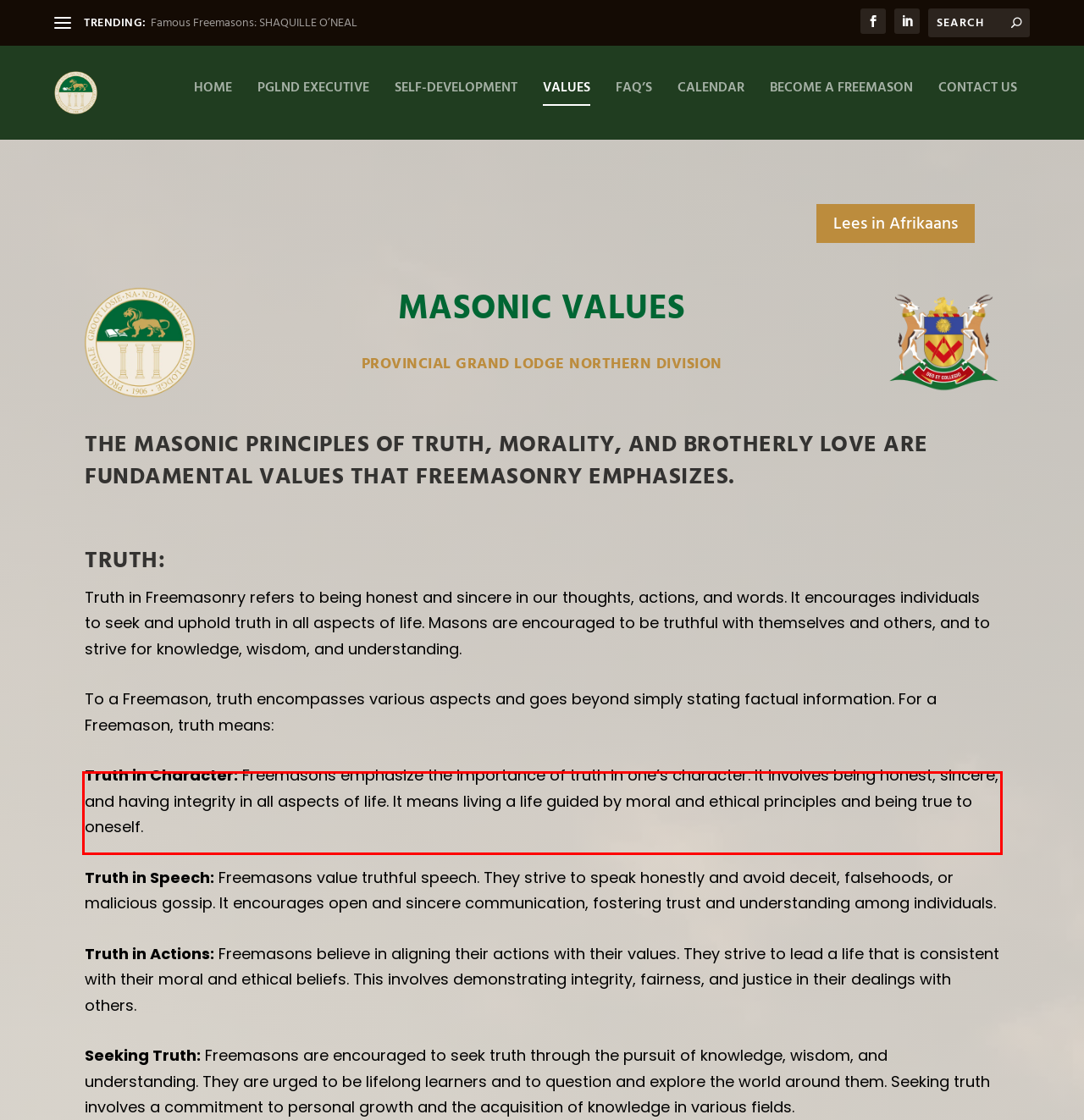Given a screenshot of a webpage with a red bounding box, extract the text content from the UI element inside the red bounding box.

Truth in Character: Freemasons emphasize the importance of truth in one’s character. It involves being honest, sincere, and having integrity in all aspects of life. It means living a life guided by moral and ethical principles and being true to oneself.